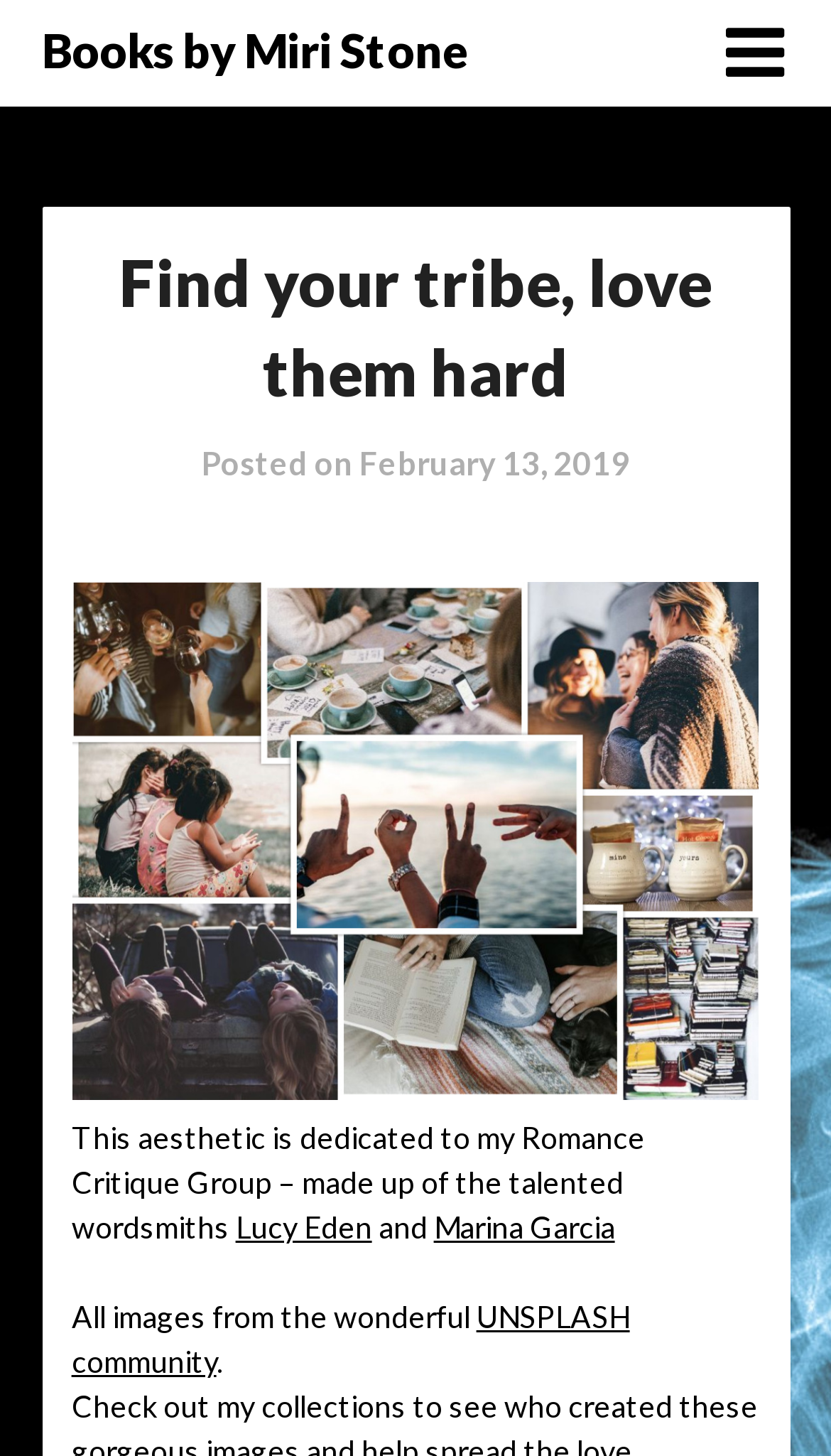Please answer the following question using a single word or phrase: 
What is the source of the images used in the webpage?

Unsplash community